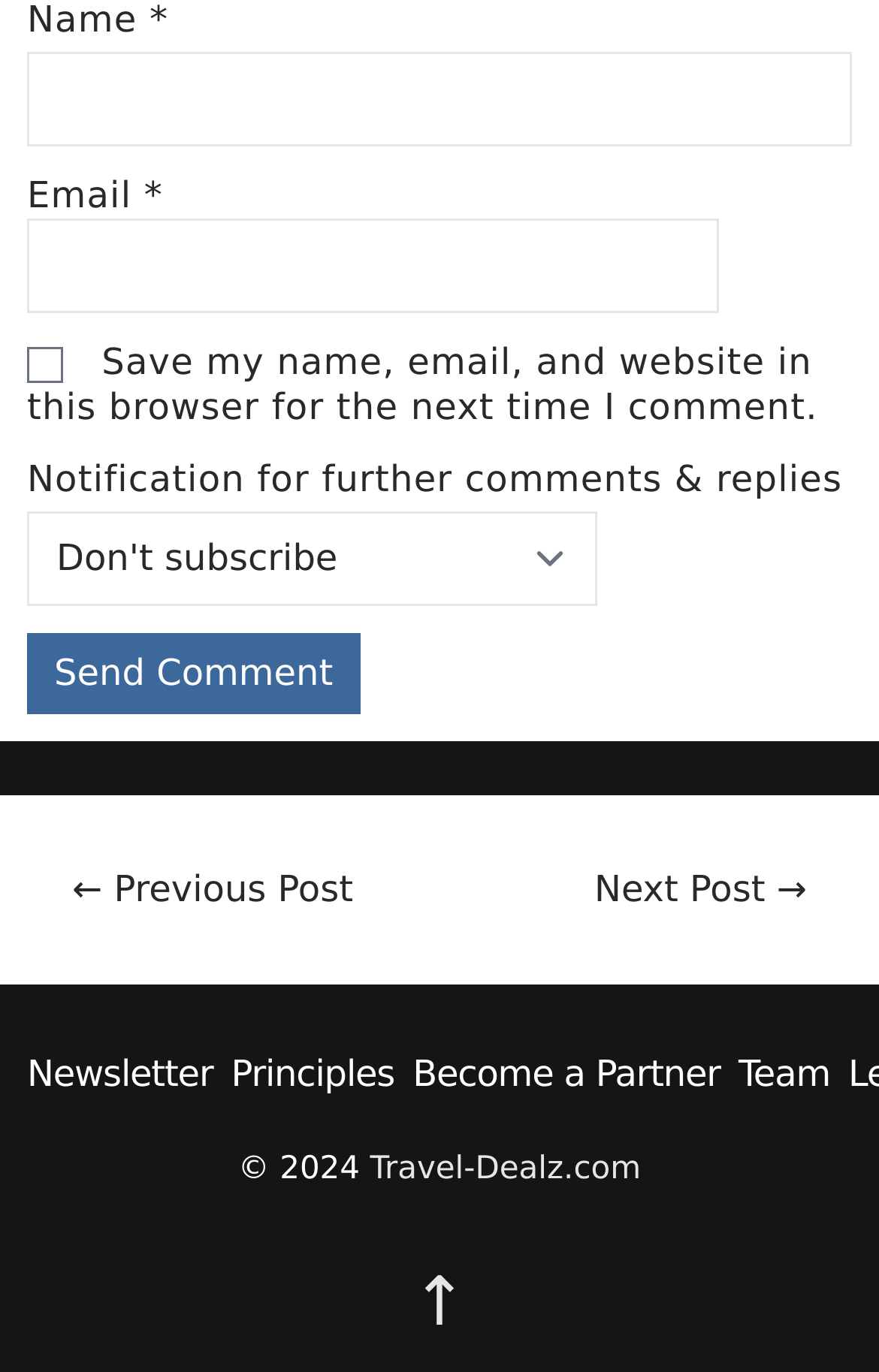What is the copyright year?
Refer to the image and give a detailed answer to the question.

The copyright information is located at the bottom of the page and is labeled '© 2024'. This indicates that the website's content is copyrighted in the year 2024.